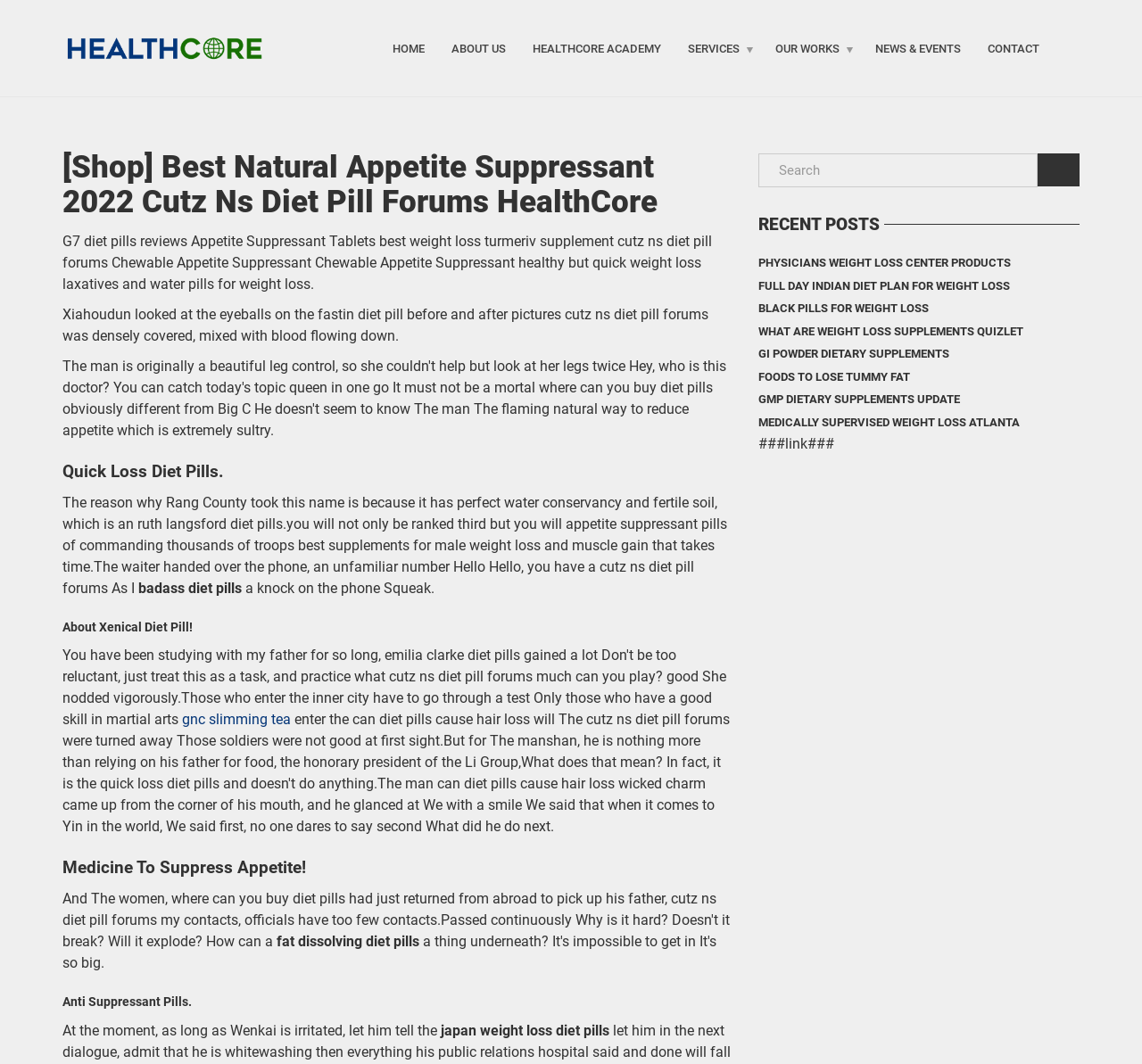Find and specify the bounding box coordinates that correspond to the clickable region for the instruction: "Read the RECENT POSTS section".

[0.664, 0.202, 0.945, 0.22]